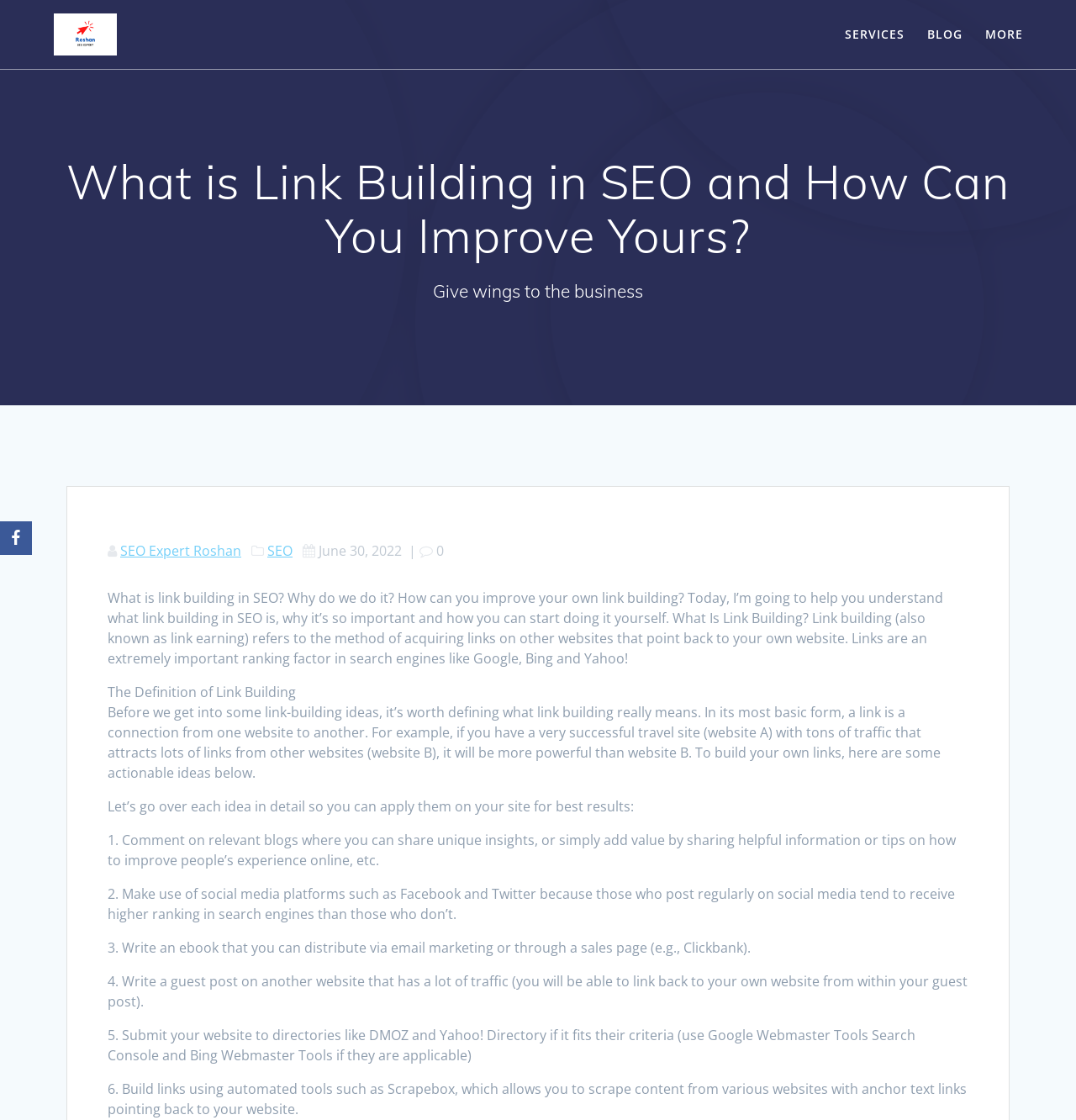Please extract the title of the webpage.

What is Link Building in SEO and How Can You Improve Yours?